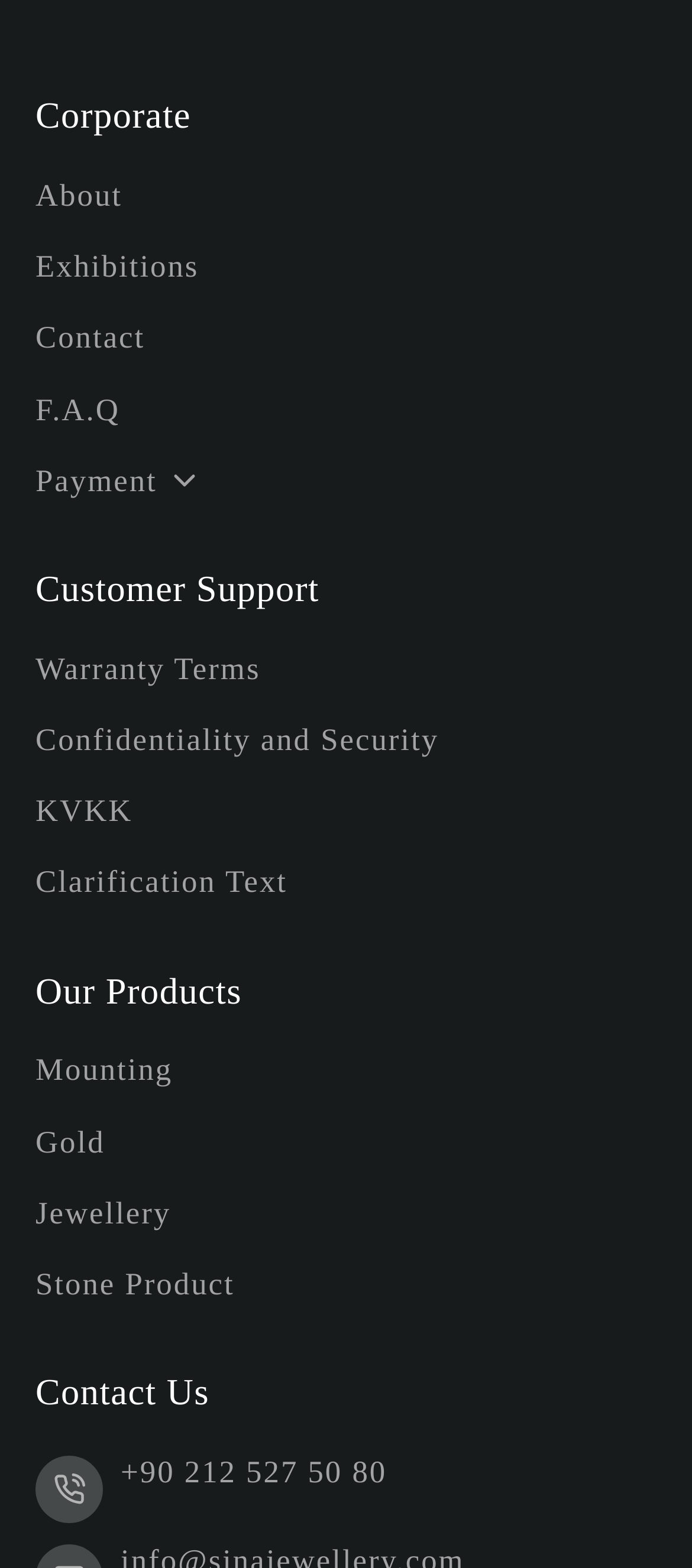How many images are there on the page?
Using the information from the image, give a concise answer in one word or a short phrase.

2